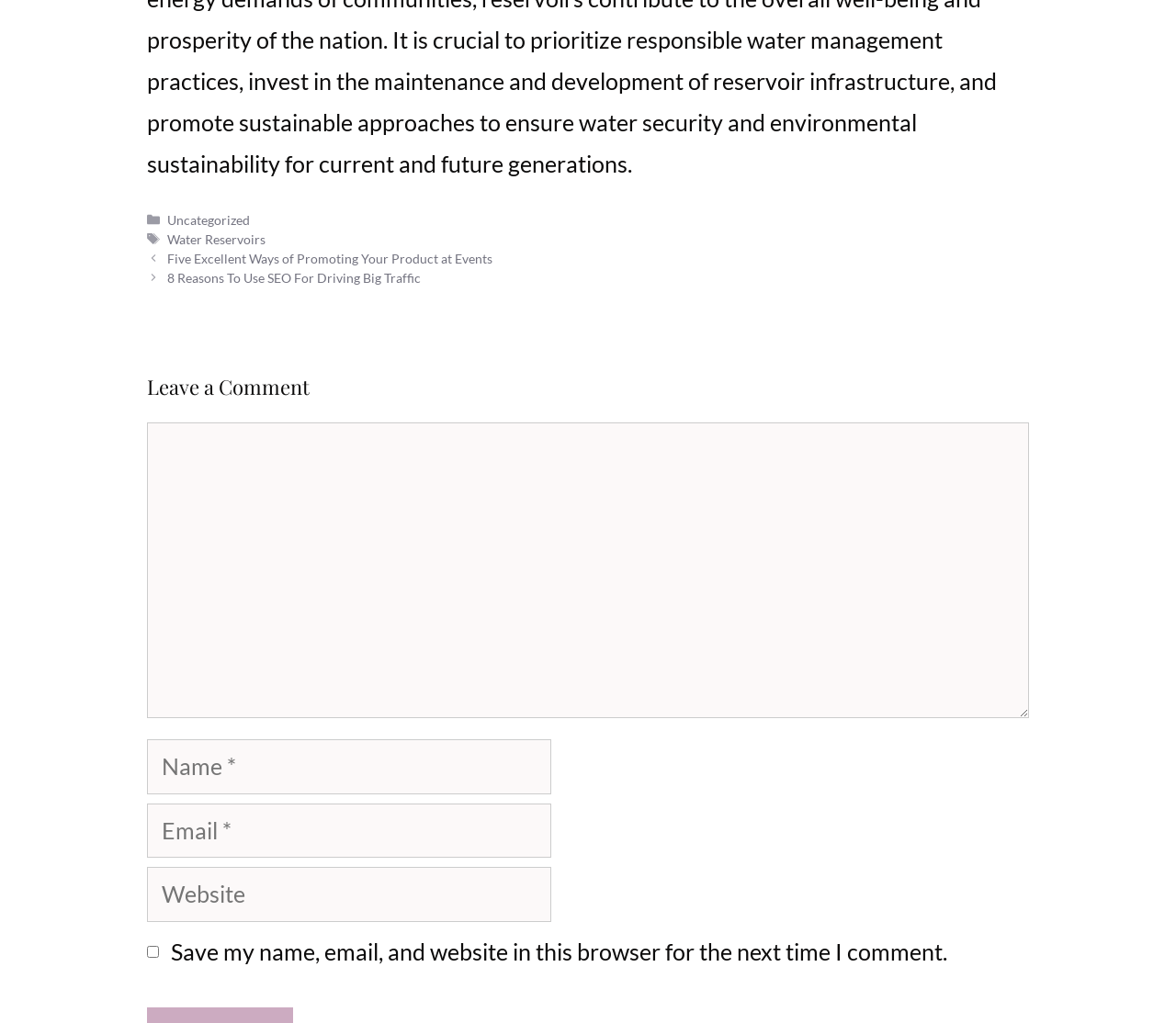What is the label for the first textbox?
Provide a concise answer using a single word or phrase based on the image.

Comment